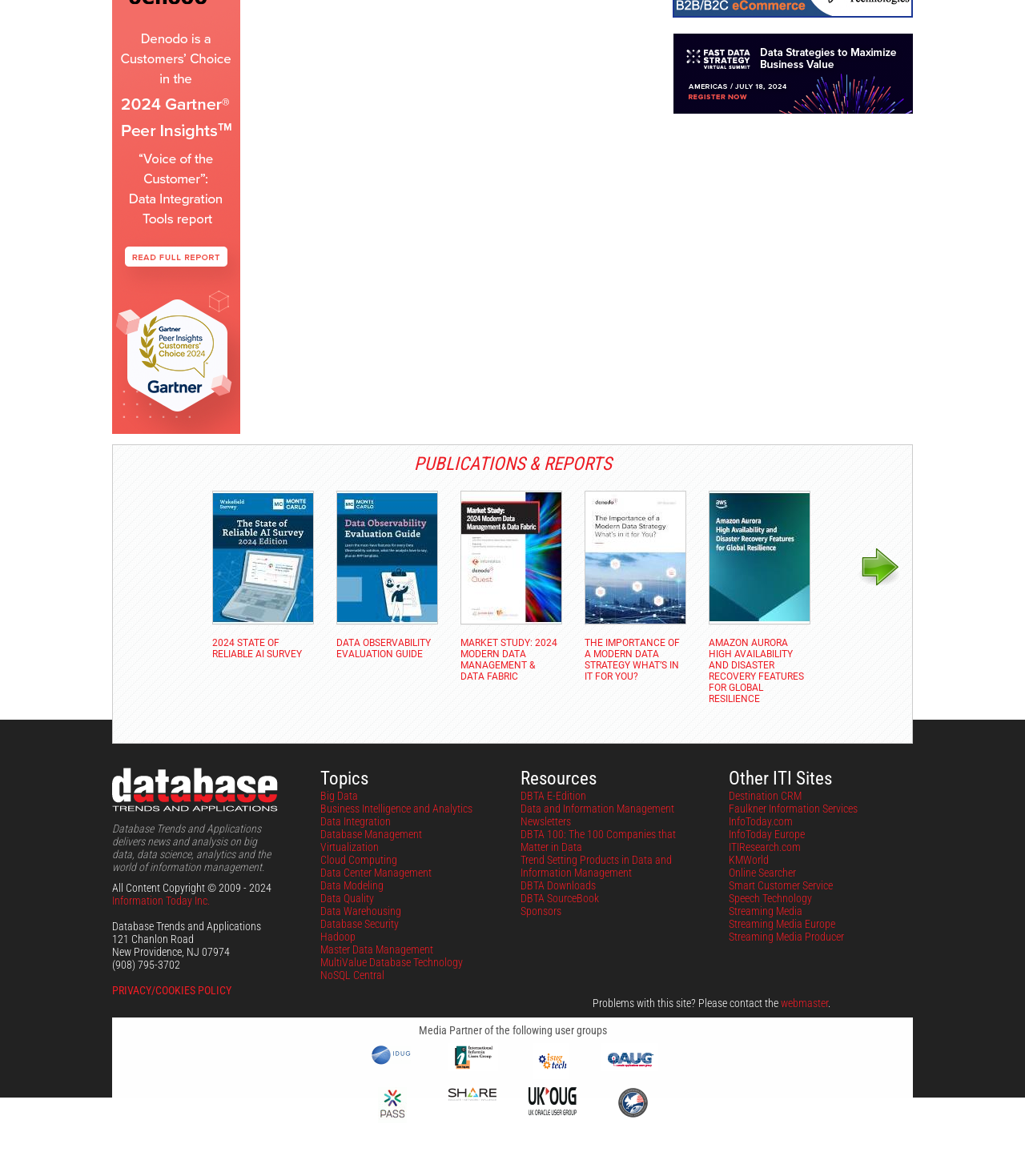What is the title of the section above the links?
Look at the image and provide a detailed response to the question.

I found the title by looking at the StaticText element with the text 'PUBLICATIONS & REPORTS' which is located above the links.